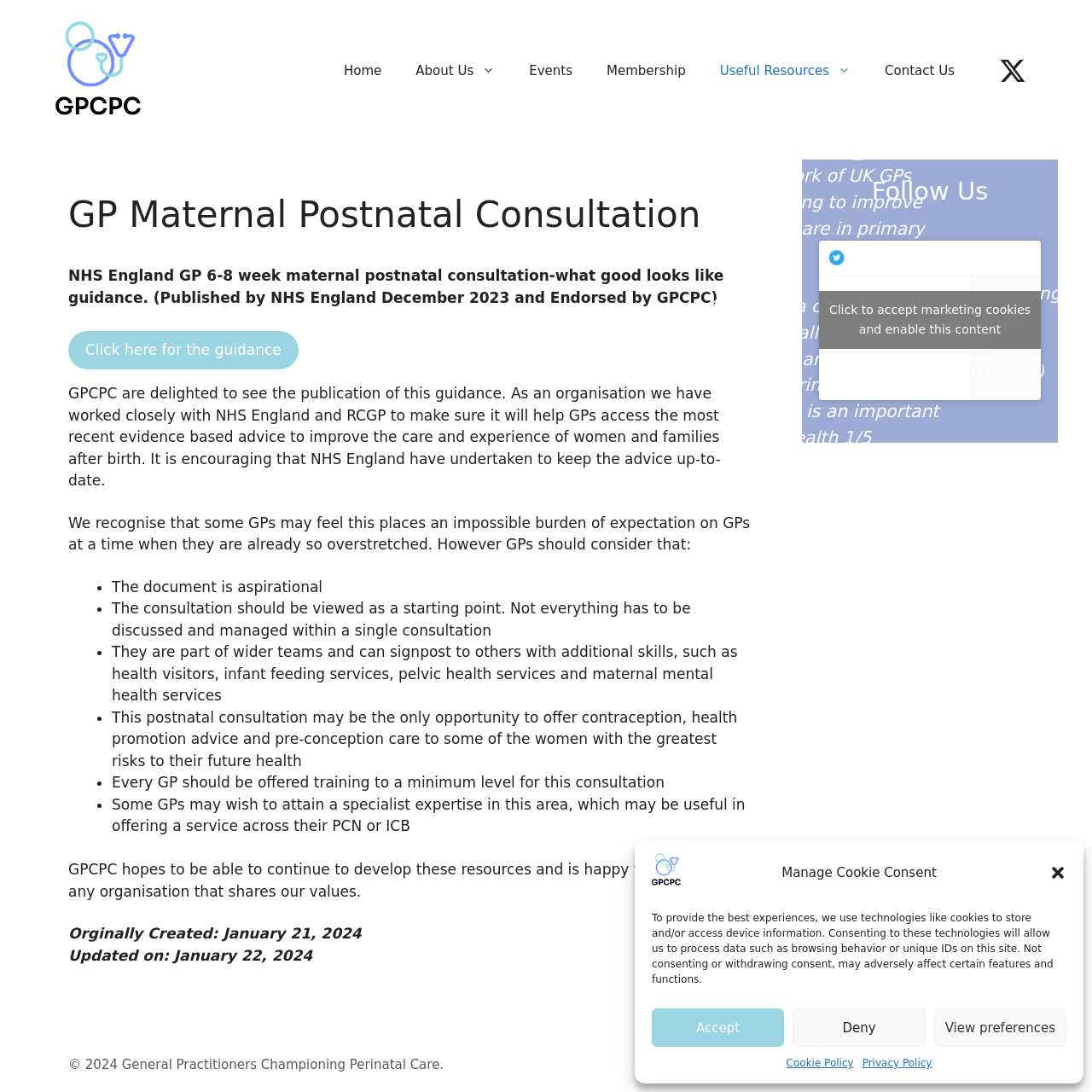Bounding box coordinates are specified in the format (top-left x, top-left y, bottom-right x, bottom-right y). All values are floating point numbers bounded between 0 and 1. Please provide the bounding box coordinate of the region this sentence describes: Groups Psychology 100%

None